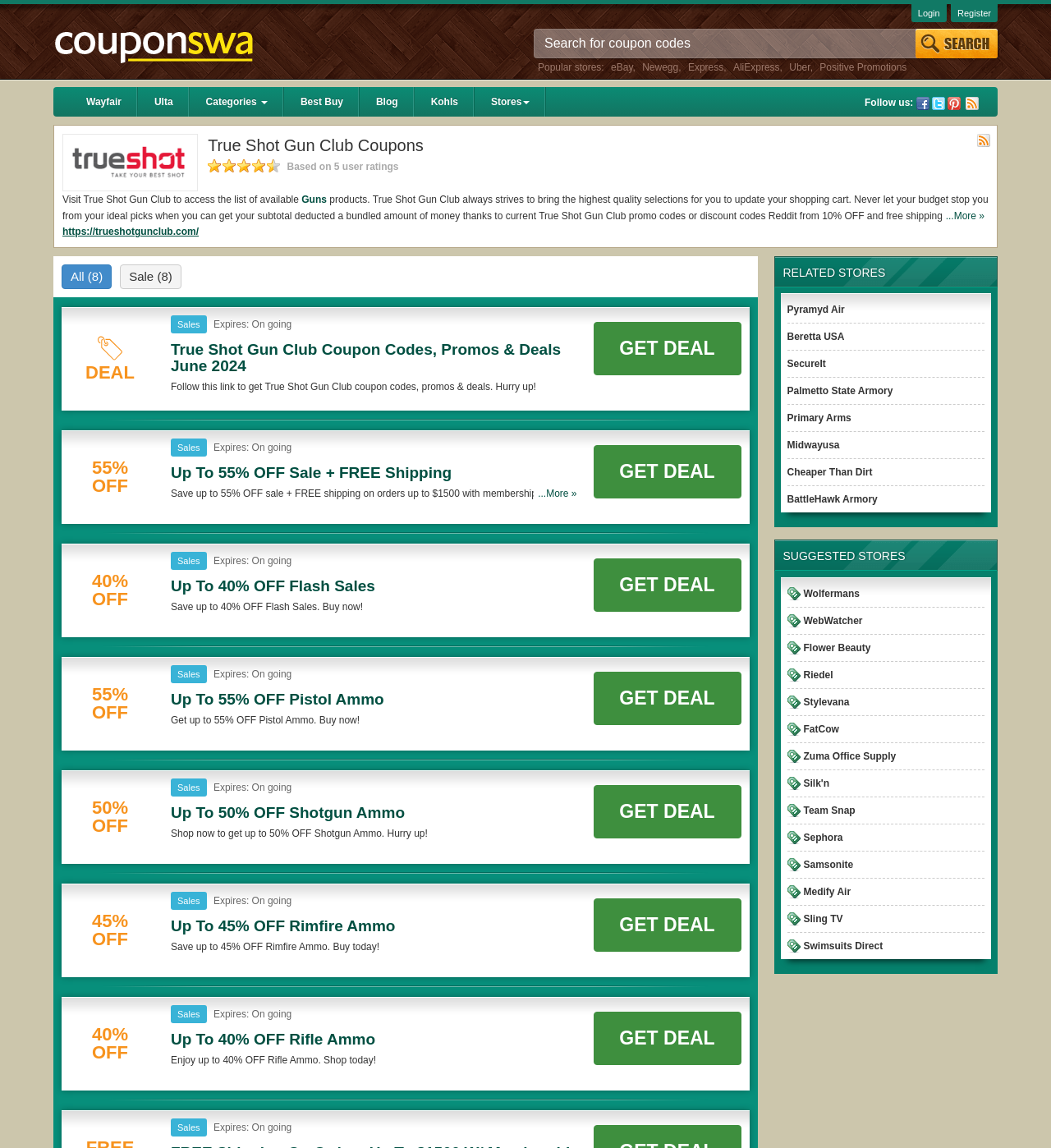What social media platforms can you follow True Shot Gun Club on? Based on the image, give a response in one word or a short phrase.

Facebook, Twitter, Pinterest